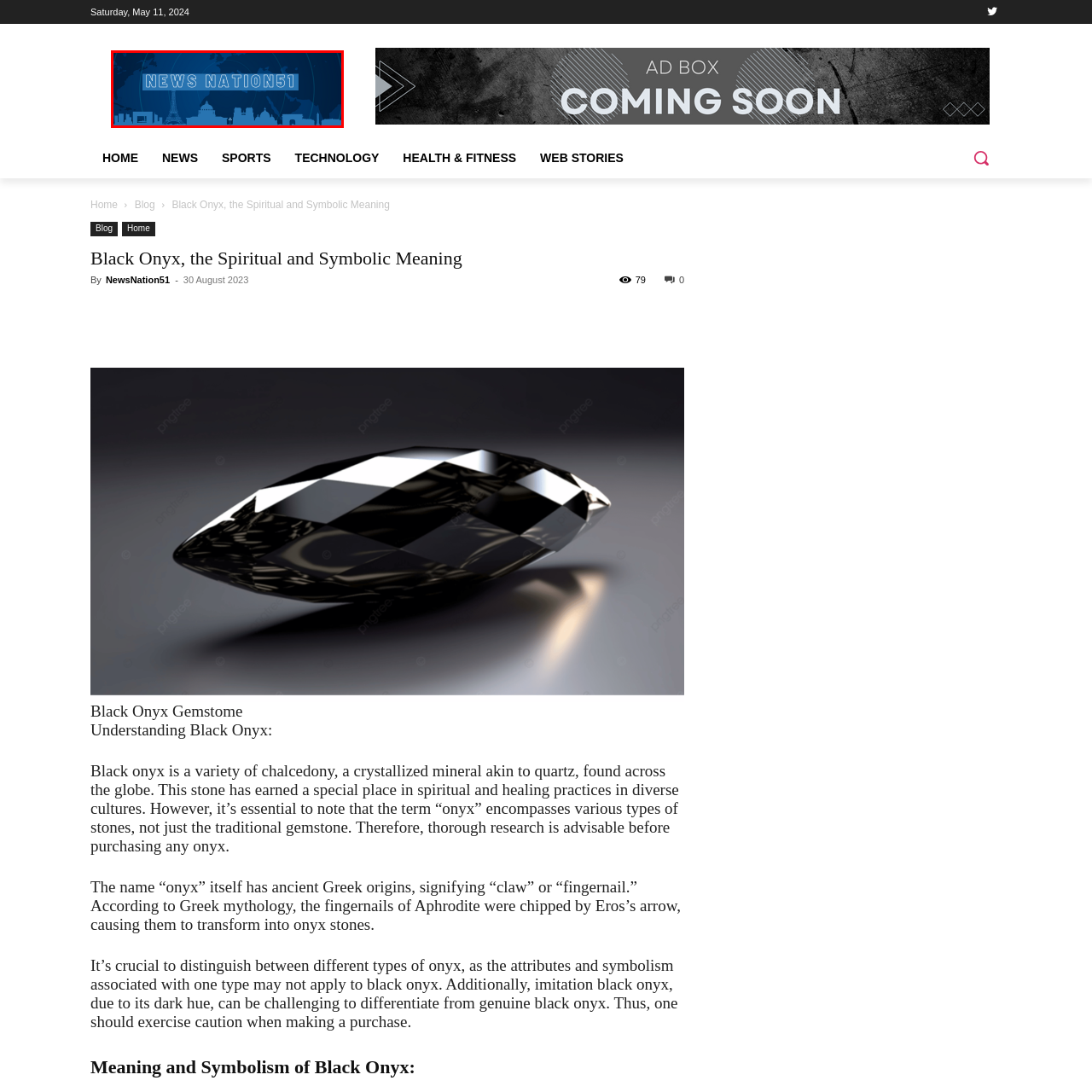Please provide a thorough description of the image inside the red frame.

The image features the logo of "News Nation51," prominently displayed against a blue background adorned with a subtle world map design. The logo's text is bold and modern, reading "NEWS NATION51" in a striking white font. Below the text, a silhouette skyline incorporates iconic structures, emphasizing a global perspective. Elements such as the Eiffel Tower and other recognizable landmarks showcase the network's aim of connecting diverse stories and cultures from around the world, reflecting its mission to provide comprehensive news coverage. This logo serves as a visual representation of the brand's identity in the digital news landscape.